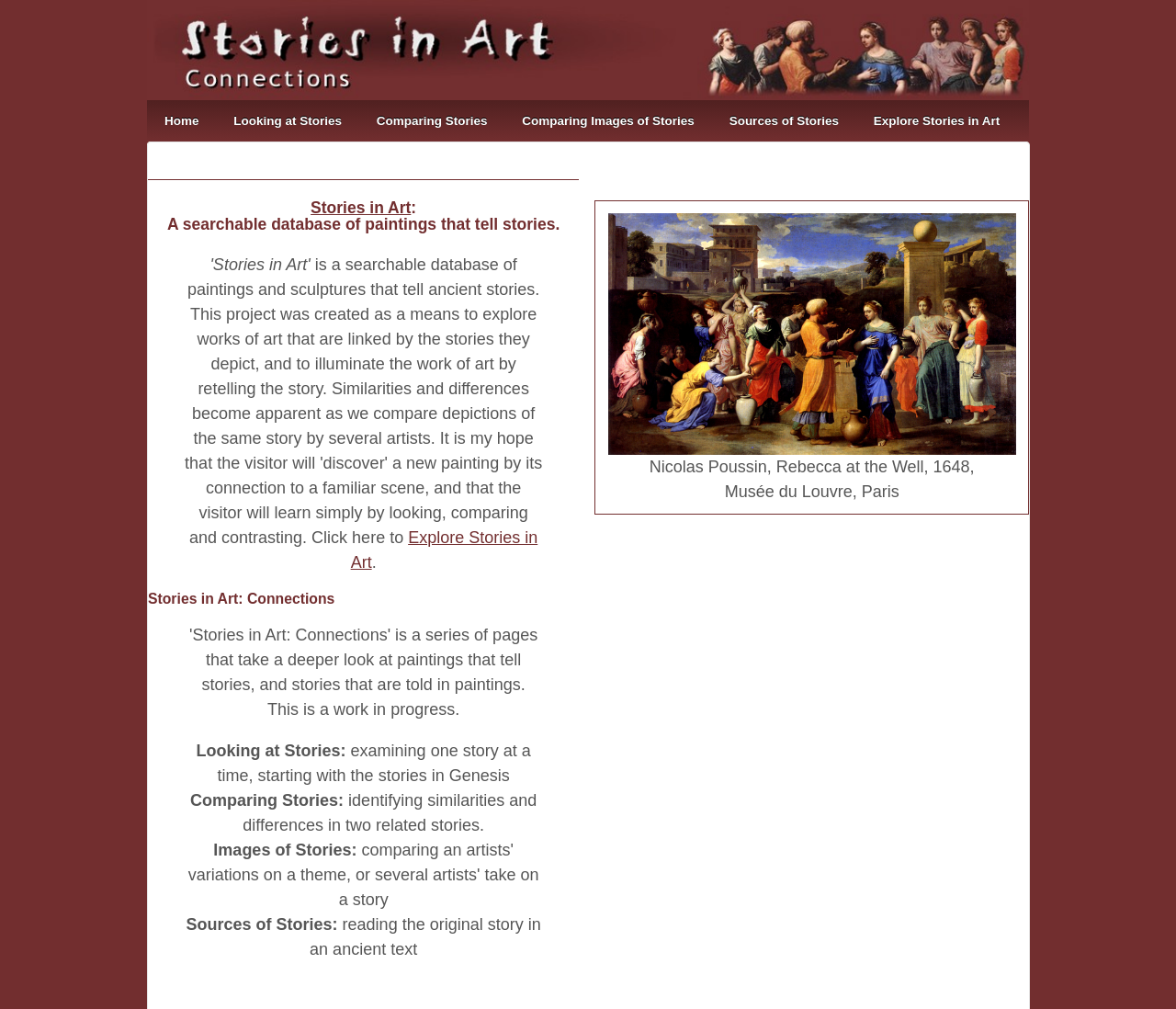Where is the painting 'Rebecca at the Well' located? Observe the screenshot and provide a one-word or short phrase answer.

Musée du Louvre, Paris